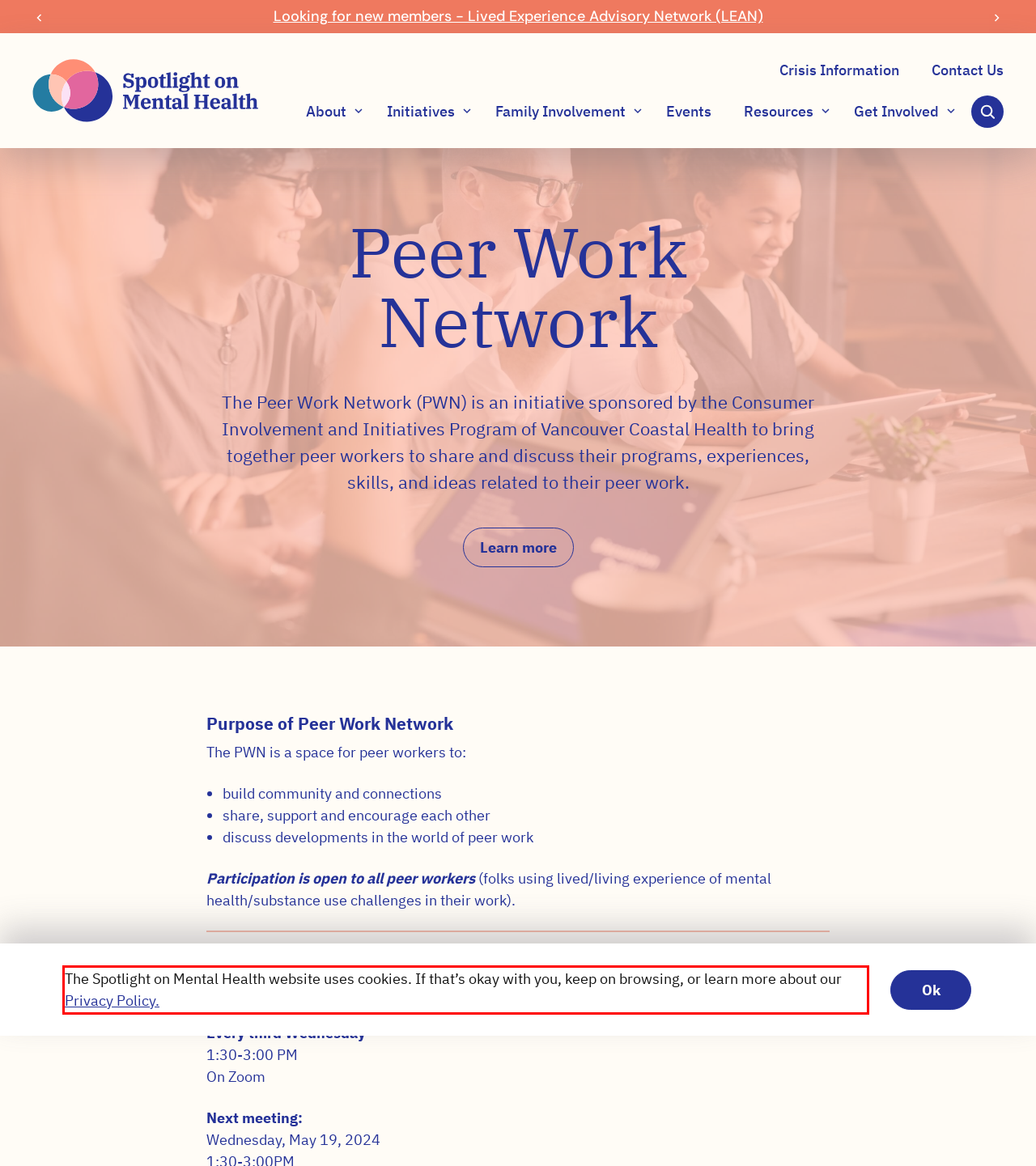Please look at the webpage screenshot and extract the text enclosed by the red bounding box.

The Spotlight on Mental Health website uses cookies. If that’s okay with you, keep on browsing, or learn more about our Privacy Policy.